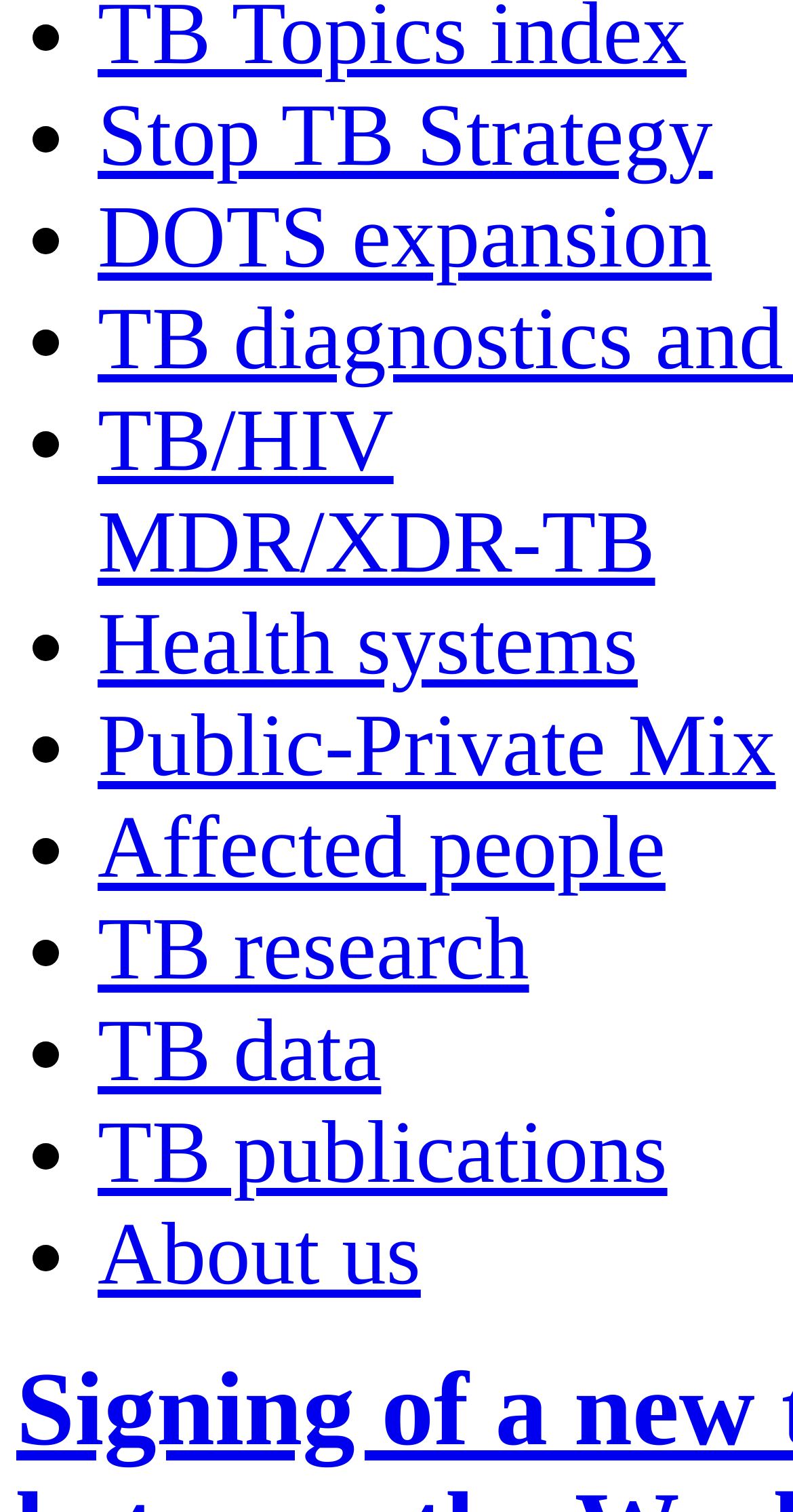What is the last item in the list?
Based on the image, respond with a single word or phrase.

About us